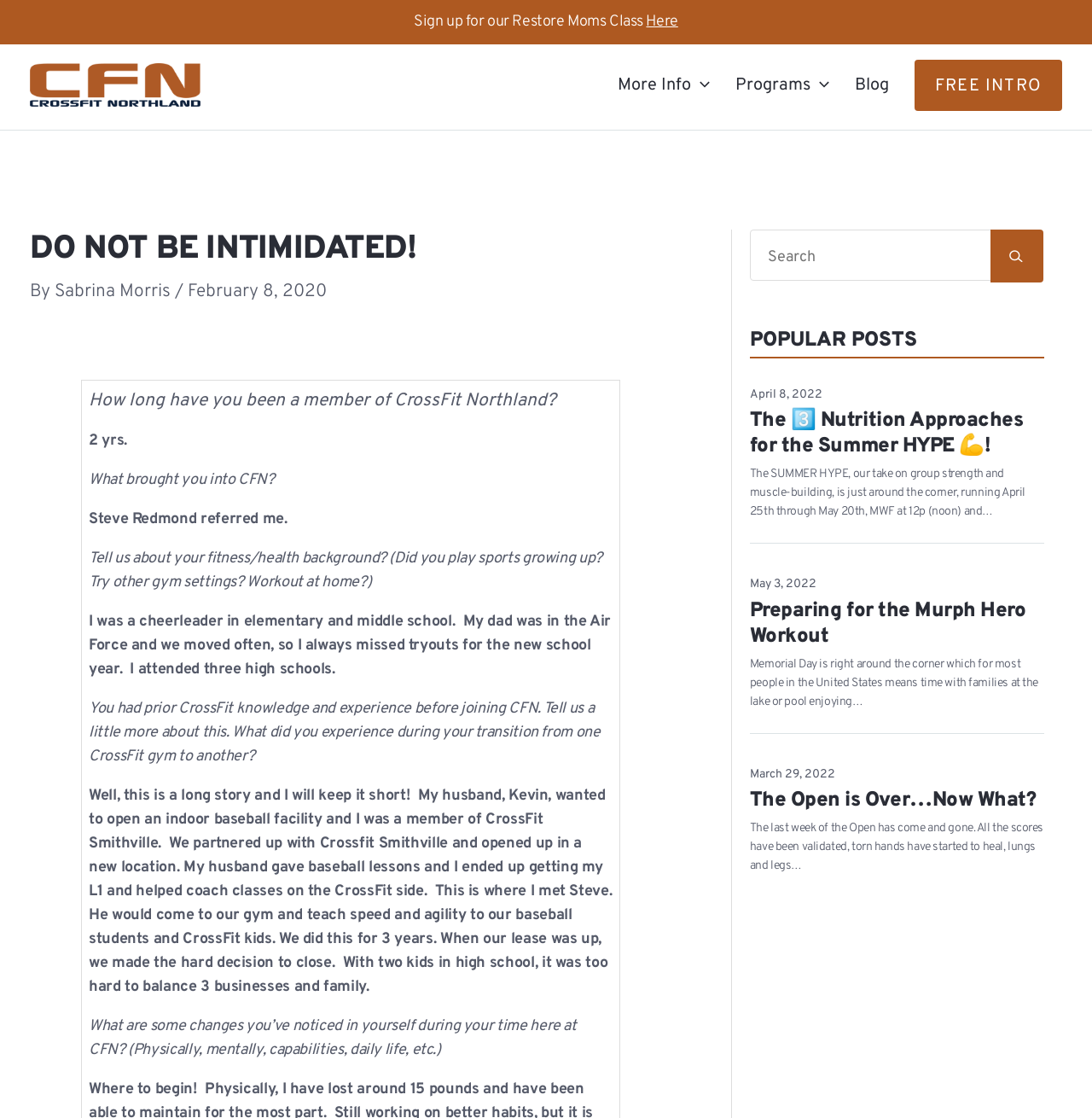Can you pinpoint the bounding box coordinates for the clickable element required for this instruction: "Search for something"? The coordinates should be four float numbers between 0 and 1, i.e., [left, top, right, bottom].

[0.687, 0.206, 0.908, 0.251]